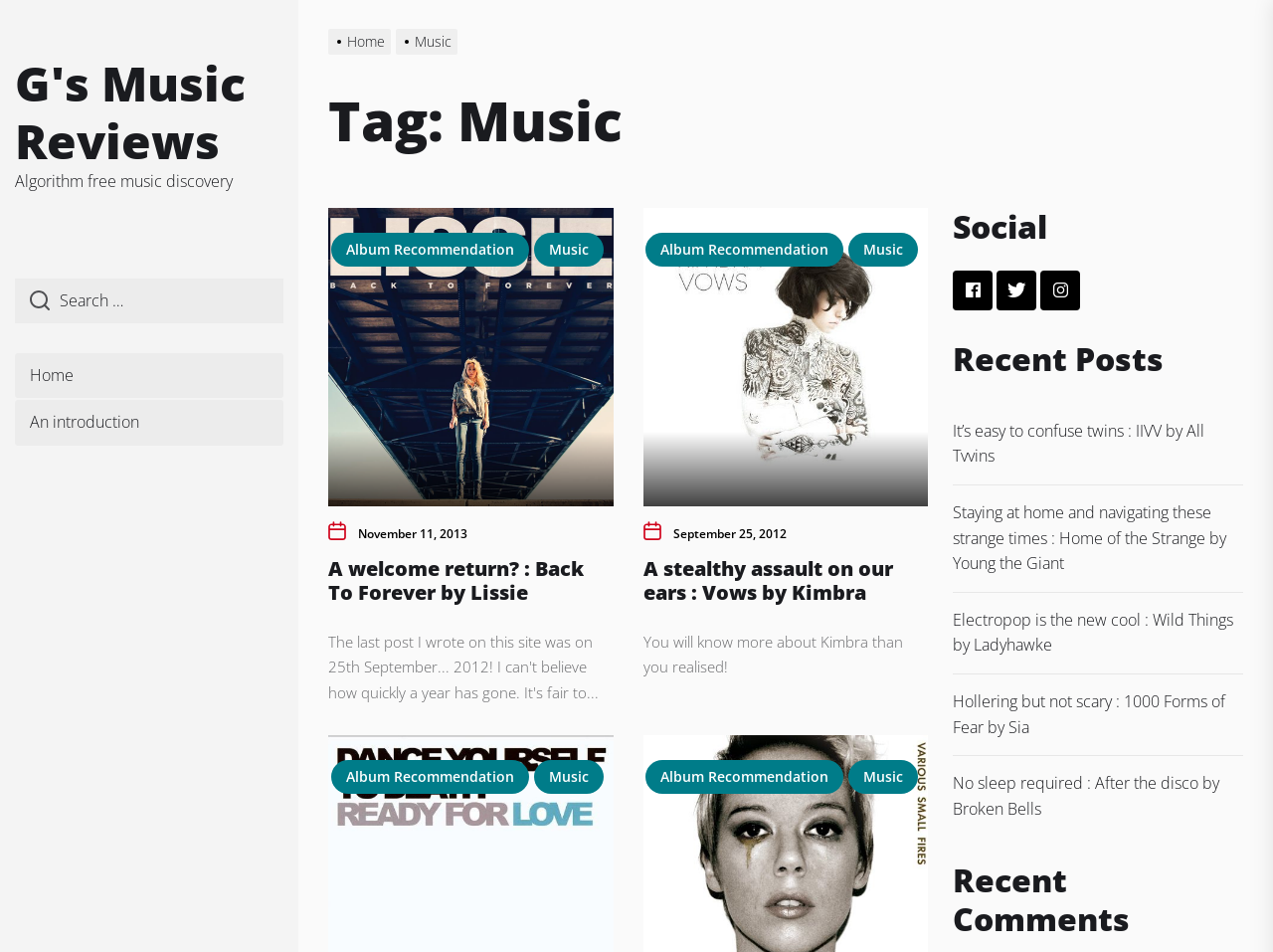How many recent posts are listed on the webpage?
Kindly offer a comprehensive and detailed response to the question.

The webpage has a section titled 'Recent Posts' which lists five links to different music-related articles, indicating that there are five recent posts on the webpage.